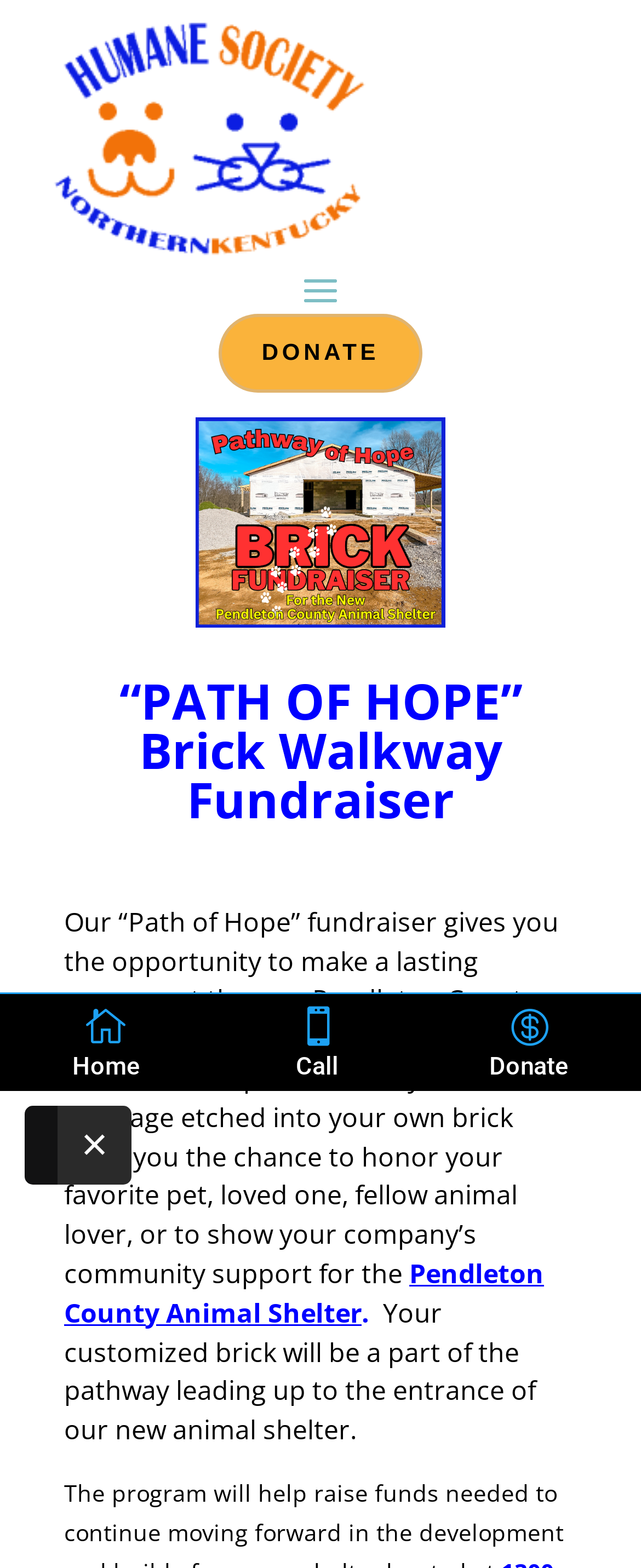Explain the webpage in detail, including its primary components.

The webpage is about the Humane Society of Northern Kentucky, specifically their "Path of Hope" Brick Walkway Fundraiser. At the top of the page, there is a large image taking up about half of the screen width. Below the image, there is a prominent link to "DONATE $5" with an accompanying image. 

To the right of the "DONATE $5" link, there is a heading that reads "“PATH OF HOPE” Brick Walkway Fundraiser". Below this heading, there is a brief description of the fundraiser, explaining that it allows individuals to purchase a customized brick to be placed at the new Pendleton County Animal Shelter. The description also mentions that the brick can be used to honor a pet, loved one, or show community support.

Further down, there is a link to the Pendleton County Animal Shelter. The customized brick will be part of the pathway leading up to the entrance of the new animal shelter. 

On the top-right side of the page, there are several navigation links, including "Home", "Call", and "Donate", each with an accompanying icon. There is also a "Close" button at the top-right corner of the page.